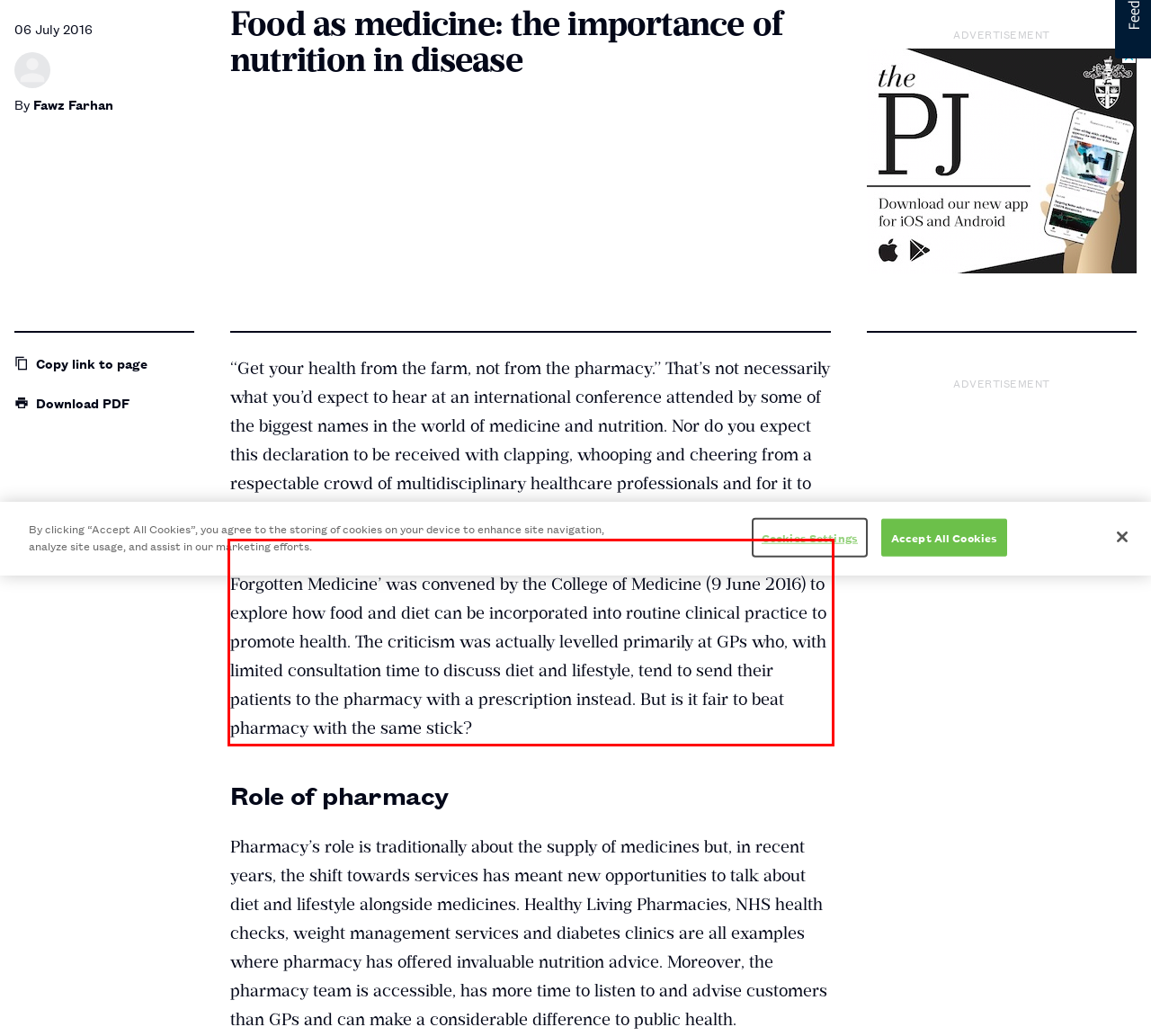From the provided screenshot, extract the text content that is enclosed within the red bounding box.

However, the title of the conference should give this some context. ‘Food. The Forgotten Medicine’ was convened by the College of Medicine (9 June 2016) to explore how food and diet can be incorporated into routine clinical practice to promote health. The criticism was actually levelled primarily at GPs who, with limited consultation time to discuss diet and lifestyle, tend to send their patients to the pharmacy with a prescription instead. But is it fair to beat pharmacy with the same stick?